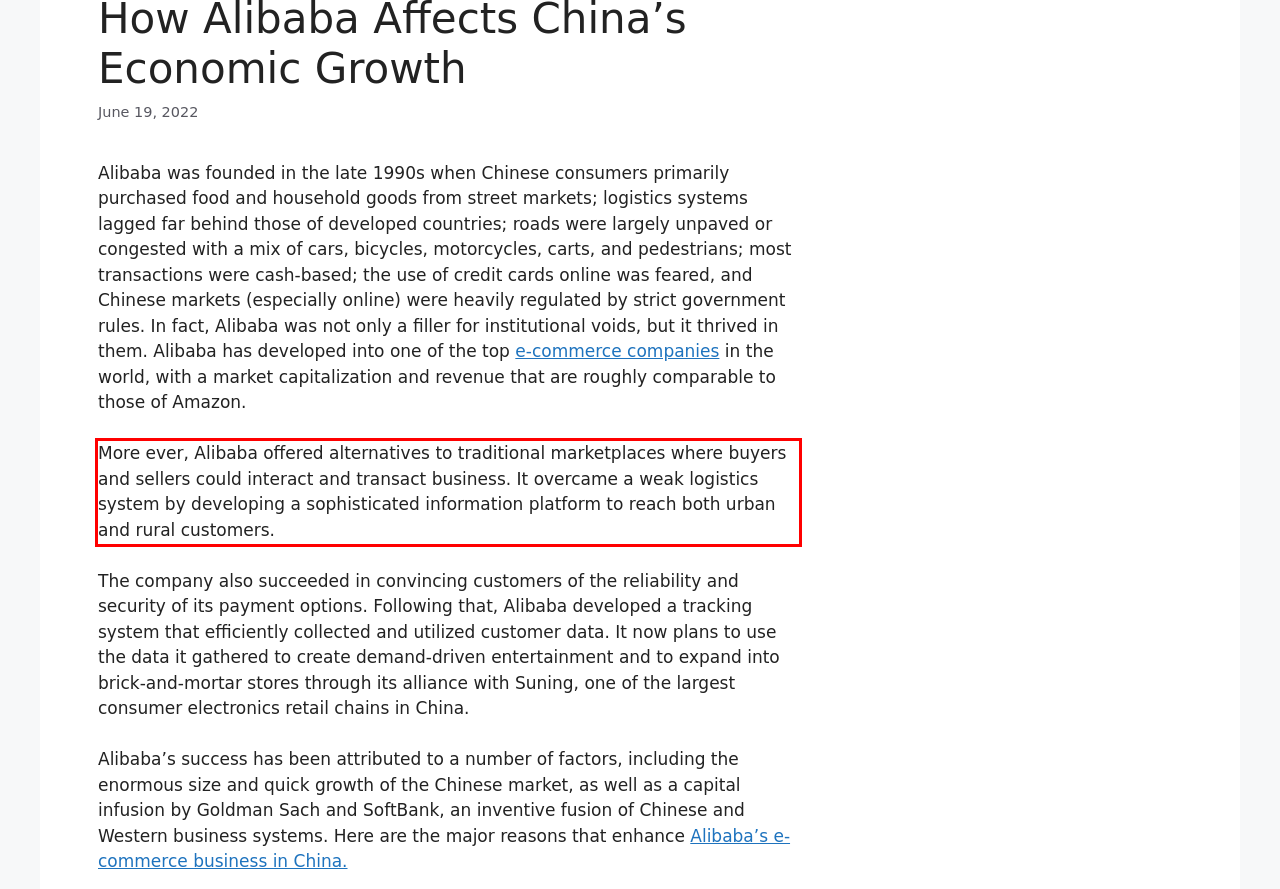Please perform OCR on the text content within the red bounding box that is highlighted in the provided webpage screenshot.

More ever, Alibaba offered alternatives to traditional marketplaces where buyers and sellers could interact and transact business. It overcame a weak logistics system by developing a sophisticated information platform to reach both urban and rural customers.